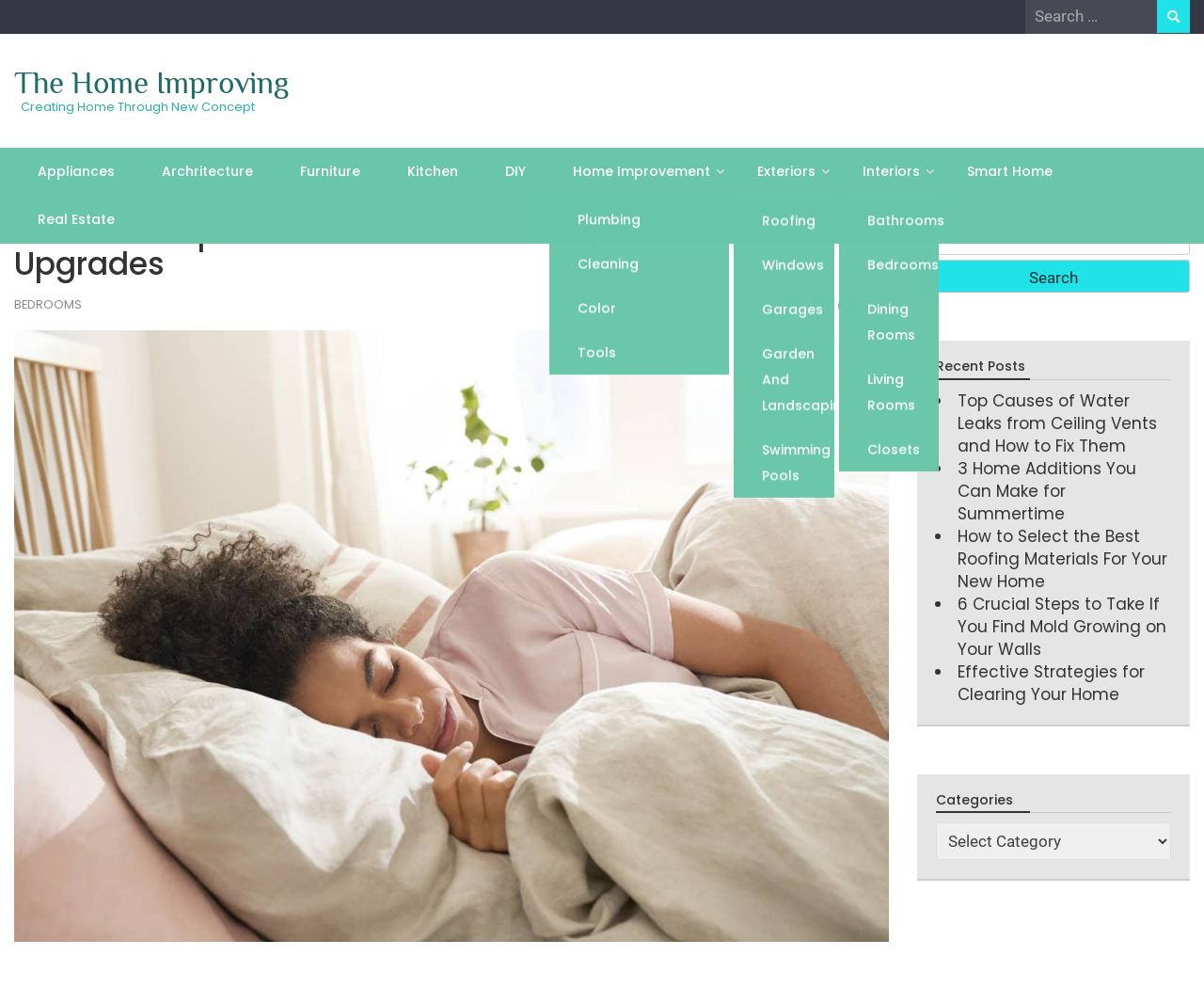Please find the bounding box coordinates of the element's region to be clicked to carry out this instruction: "Click on The Home Improving link".

[0.012, 0.065, 0.24, 0.1]